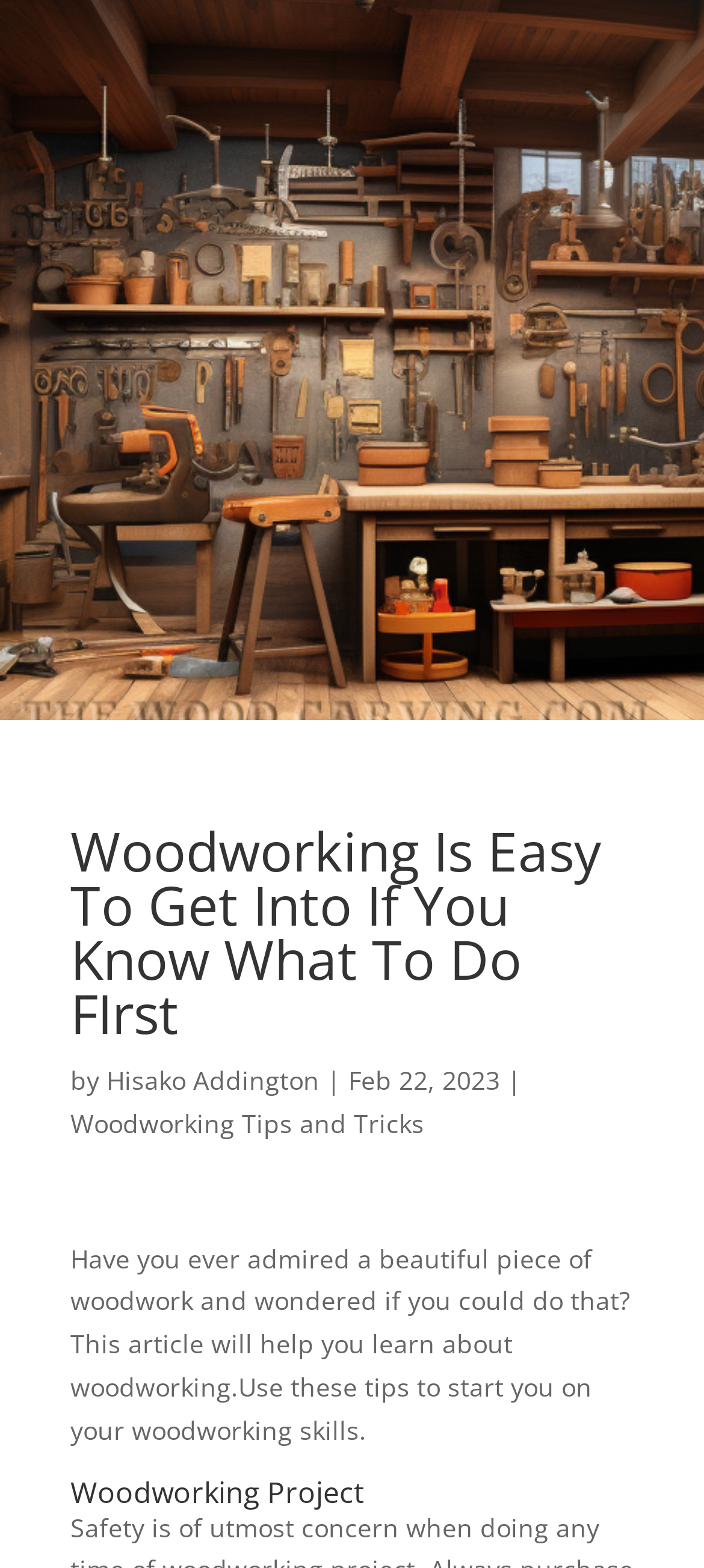When was the article published?
Look at the screenshot and provide an in-depth answer.

The publication date of the article can be found by looking at the text next to the author's name, which is 'Feb 22, 2023'.